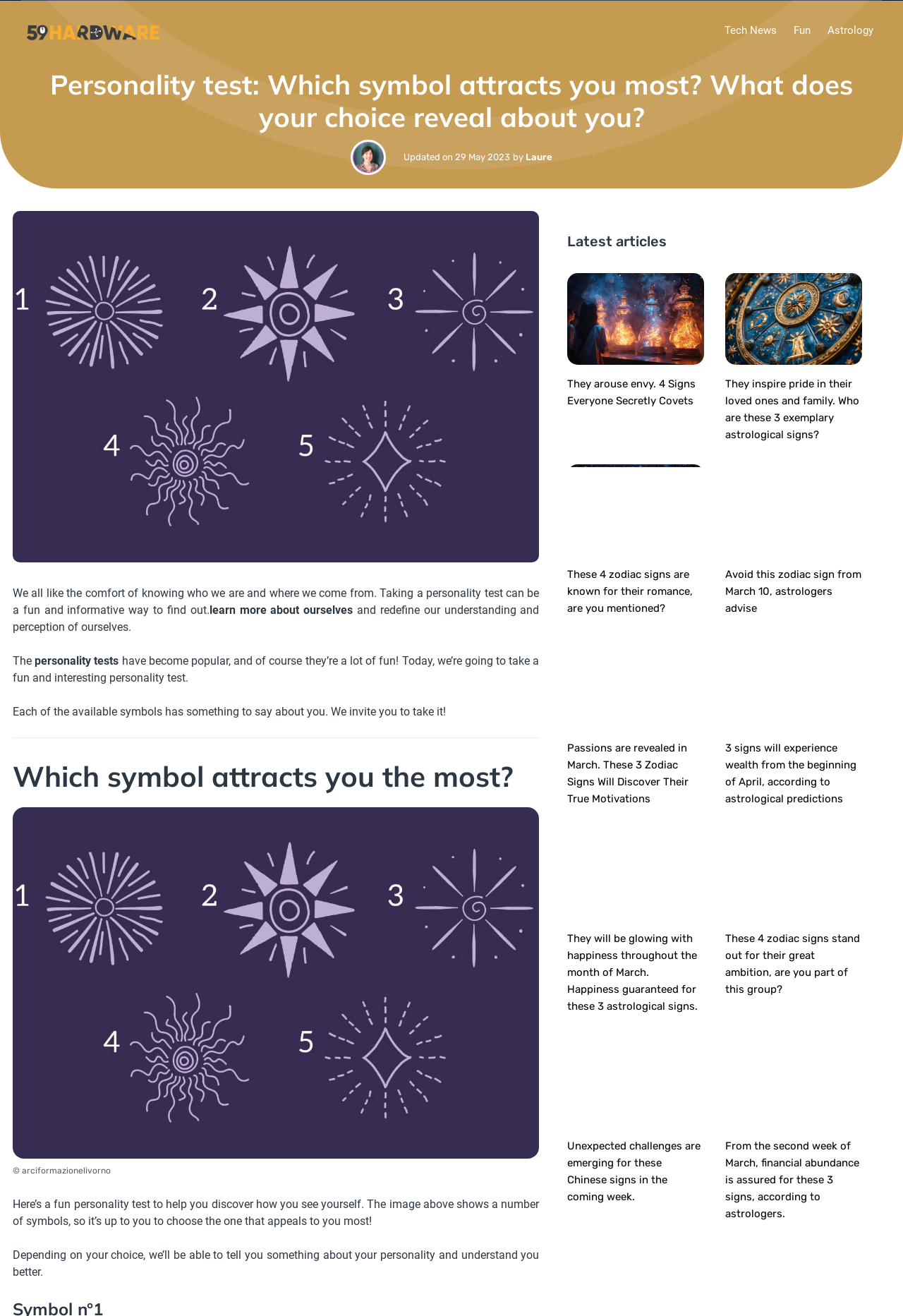Please identify the bounding box coordinates of the clickable area that will allow you to execute the instruction: "Choose the symbol that attracts you the most".

[0.014, 0.613, 0.597, 0.88]